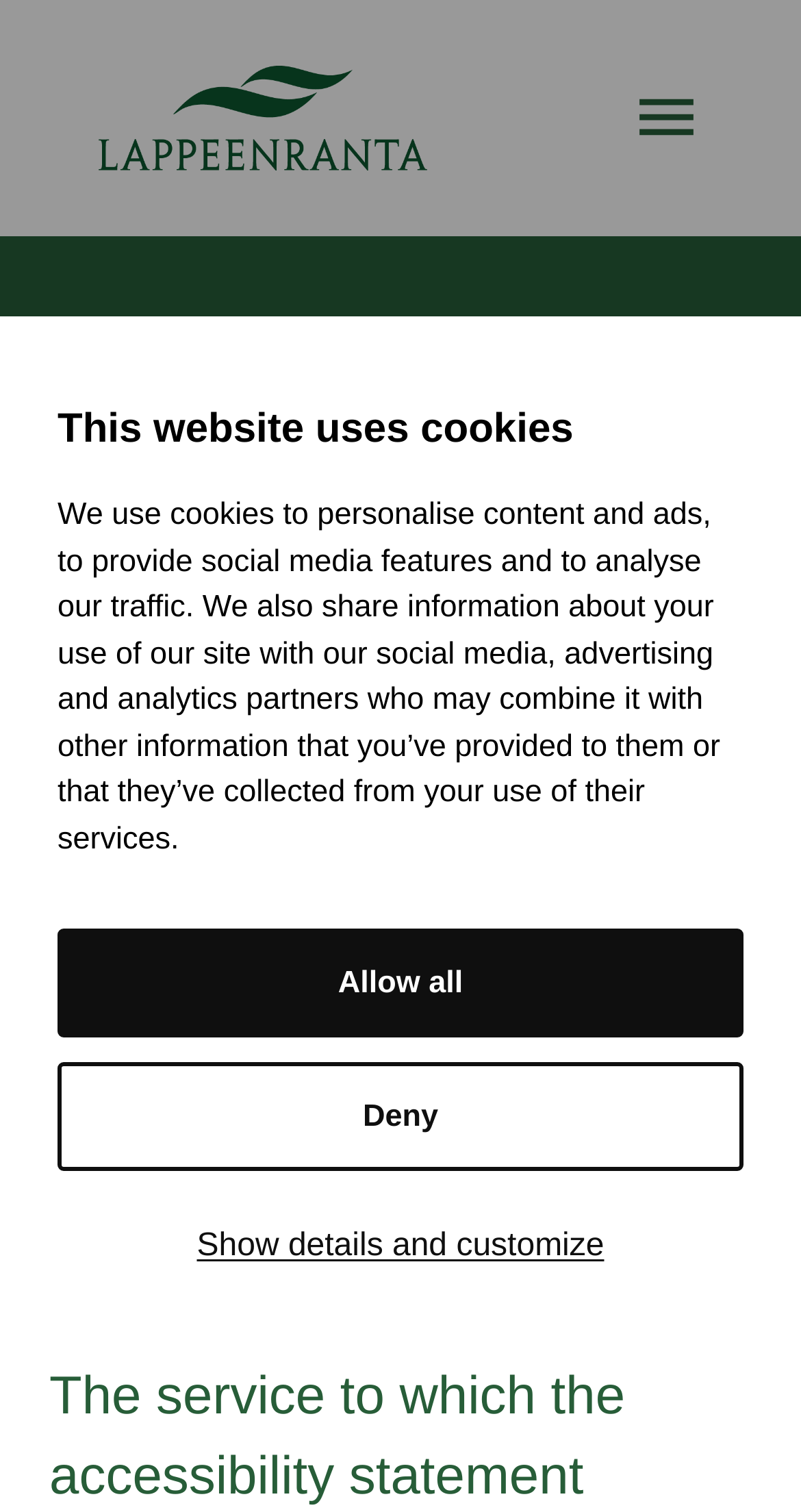Create a detailed description of the webpage's content and layout.

The webpage appears to be an accessibility statement for the organization City of Lappeenranta, Vitality and Urban Development, and Greenreality services. At the top of the page, there is a dialog box informing users that the website uses cookies, with a brief description of how the cookies are used. Below this dialog box, there are three buttons: "Allow all", "Deny", and "Show details and customize".

To the left of the dialog box, there is a link and an image, both labeled "Future Energy Solutions". On the right side of the page, there is a button labeled "AVAA VALIKKO". When clicked, this button reveals a menu with an accessibility statement heading, followed by a date "27 June 2022", and a paragraph of text describing the accessibility statement of the organization.

The accessibility statement text is divided into three sections, with the first section describing the organization, and the second and third sections providing more details about the services offered. Overall, the webpage is focused on providing information about the organization's accessibility statement and cookie usage.